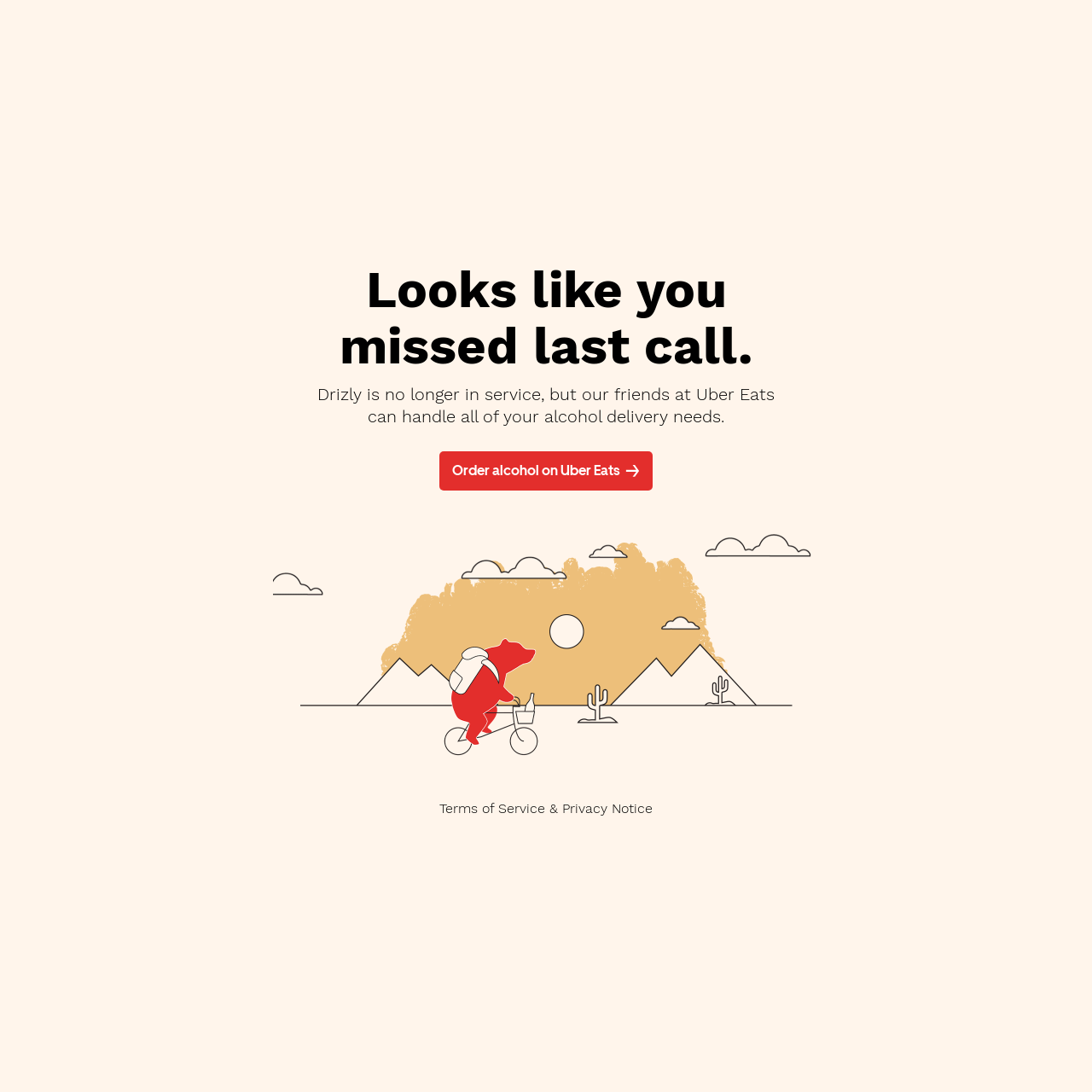Given the element description, predict the bounding box coordinates in the format (top-left x, top-left y, bottom-right x, bottom-right y), using floating point numbers between 0 and 1: Order alcohol on Uber Eats

[0.402, 0.413, 0.598, 0.449]